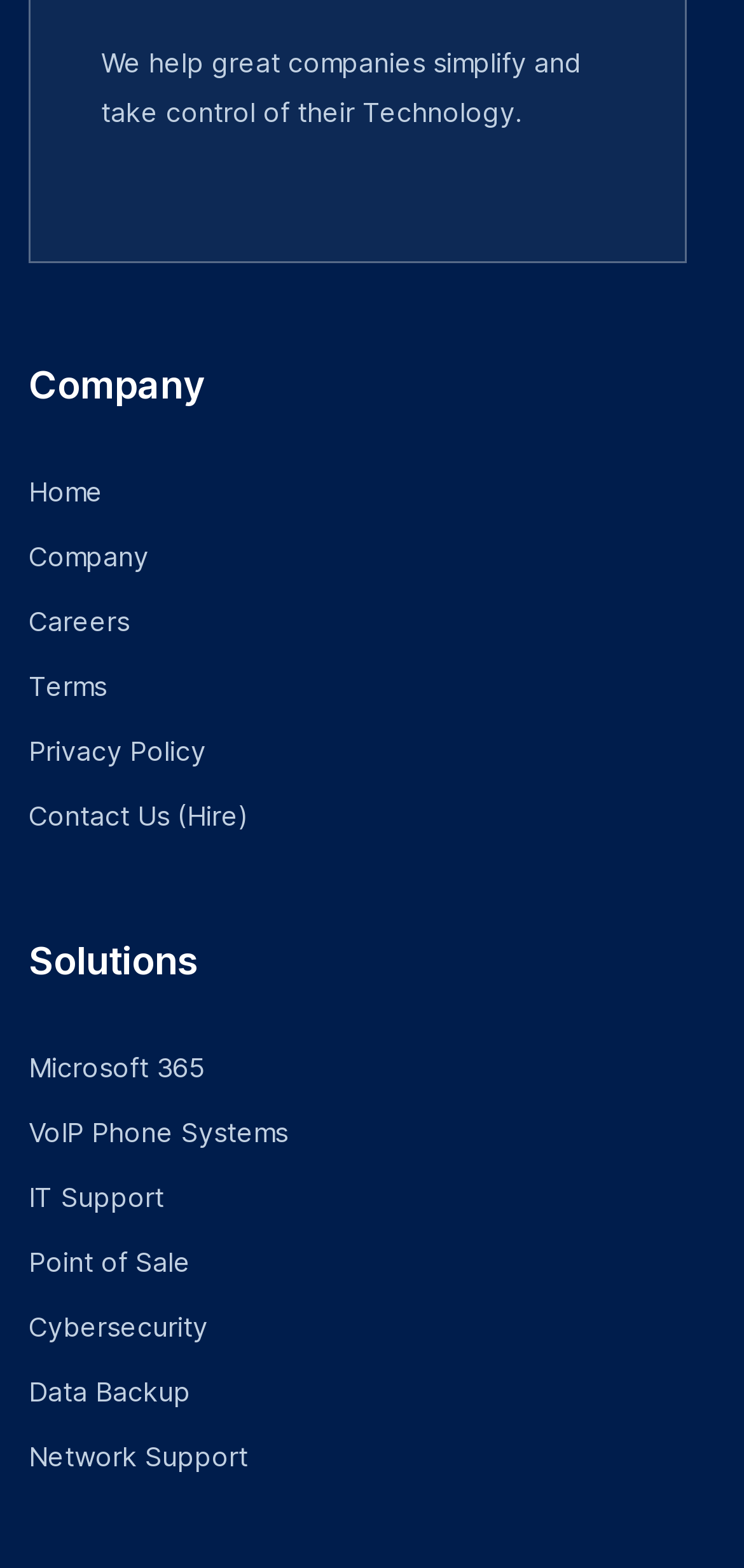Analyze the image and answer the question with as much detail as possible: 
What is the company's main focus?

The company's main focus is on technology, as stated in the static text 'We help great companies simplify and take control of their Technology.' at the top of the webpage.